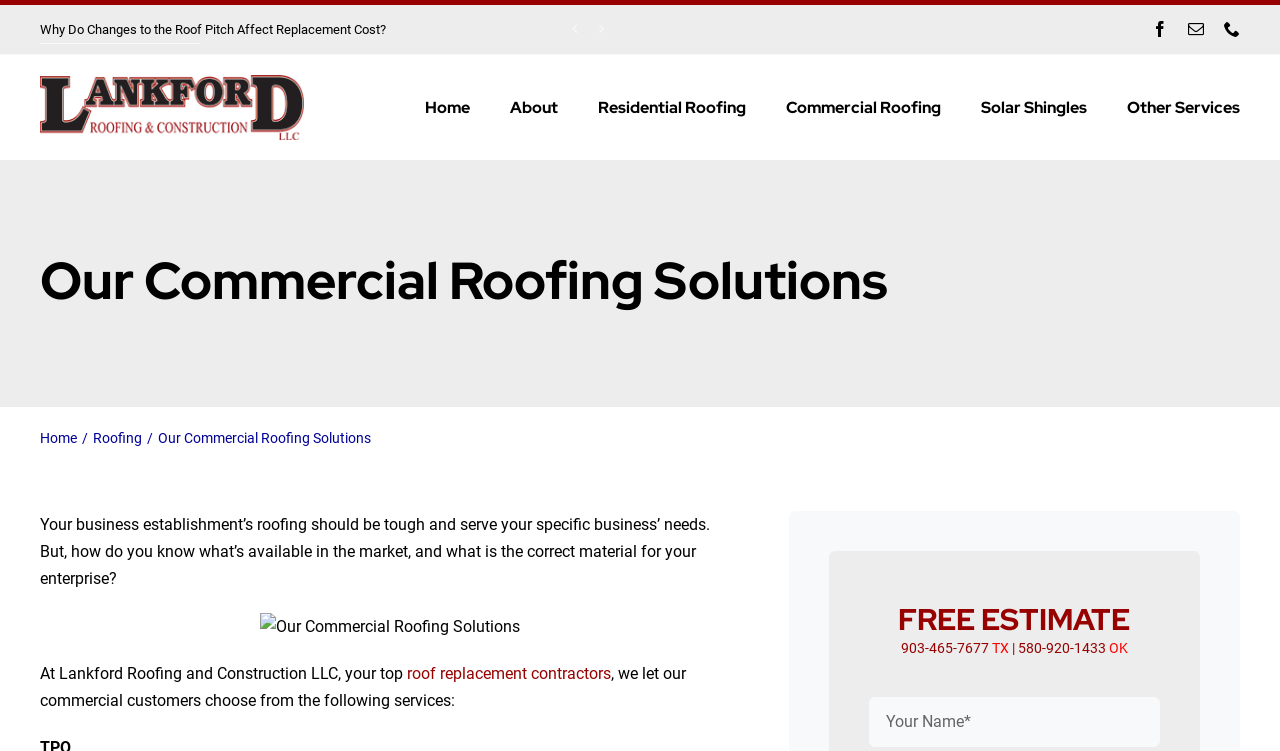What is the phone number for Texas?
Using the visual information, answer the question in a single word or phrase.

903-465-7677